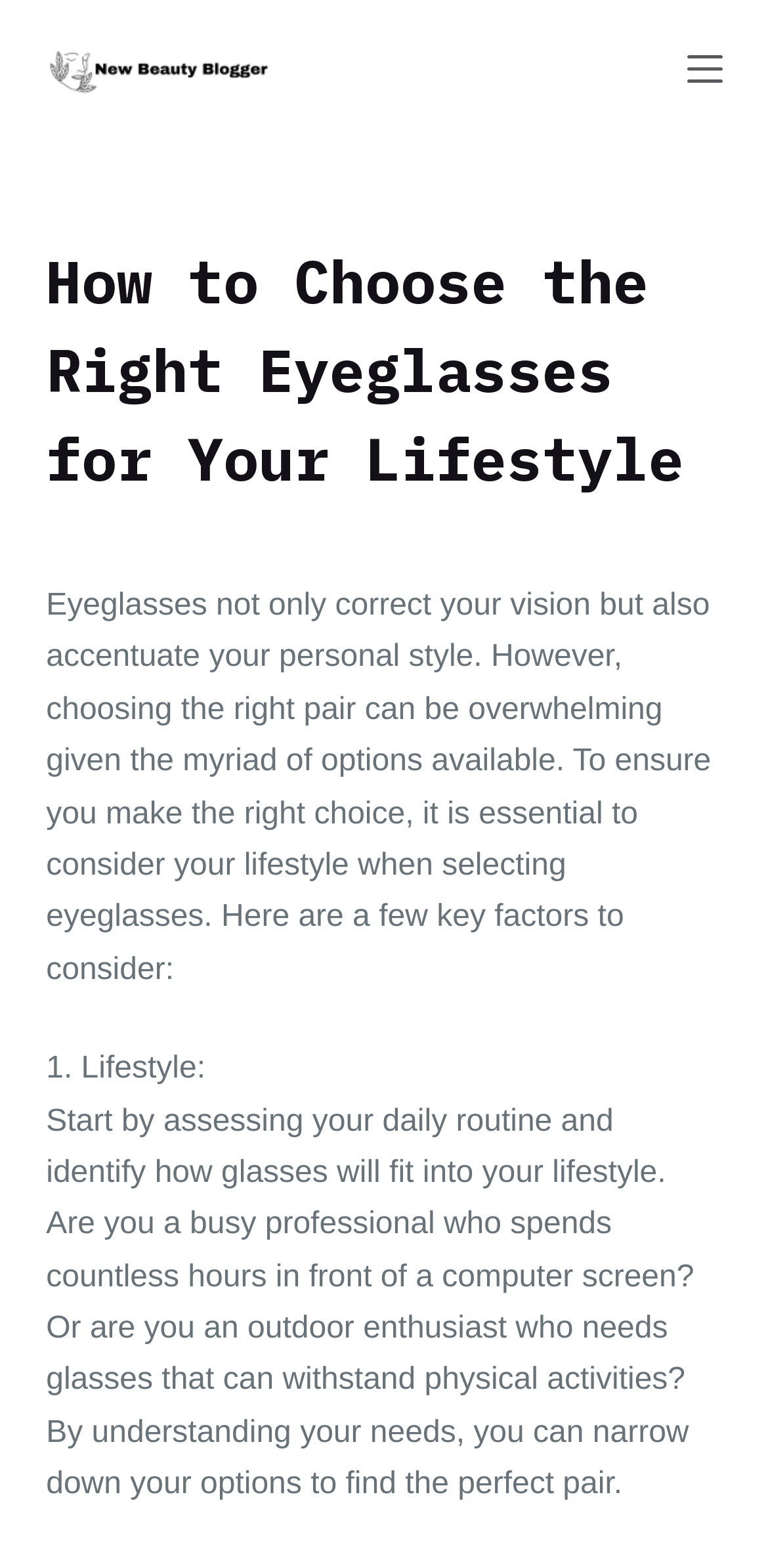Please identify the primary heading on the webpage and return its text.

How to Choose the Right Eyeglasses for Your Lifestyle